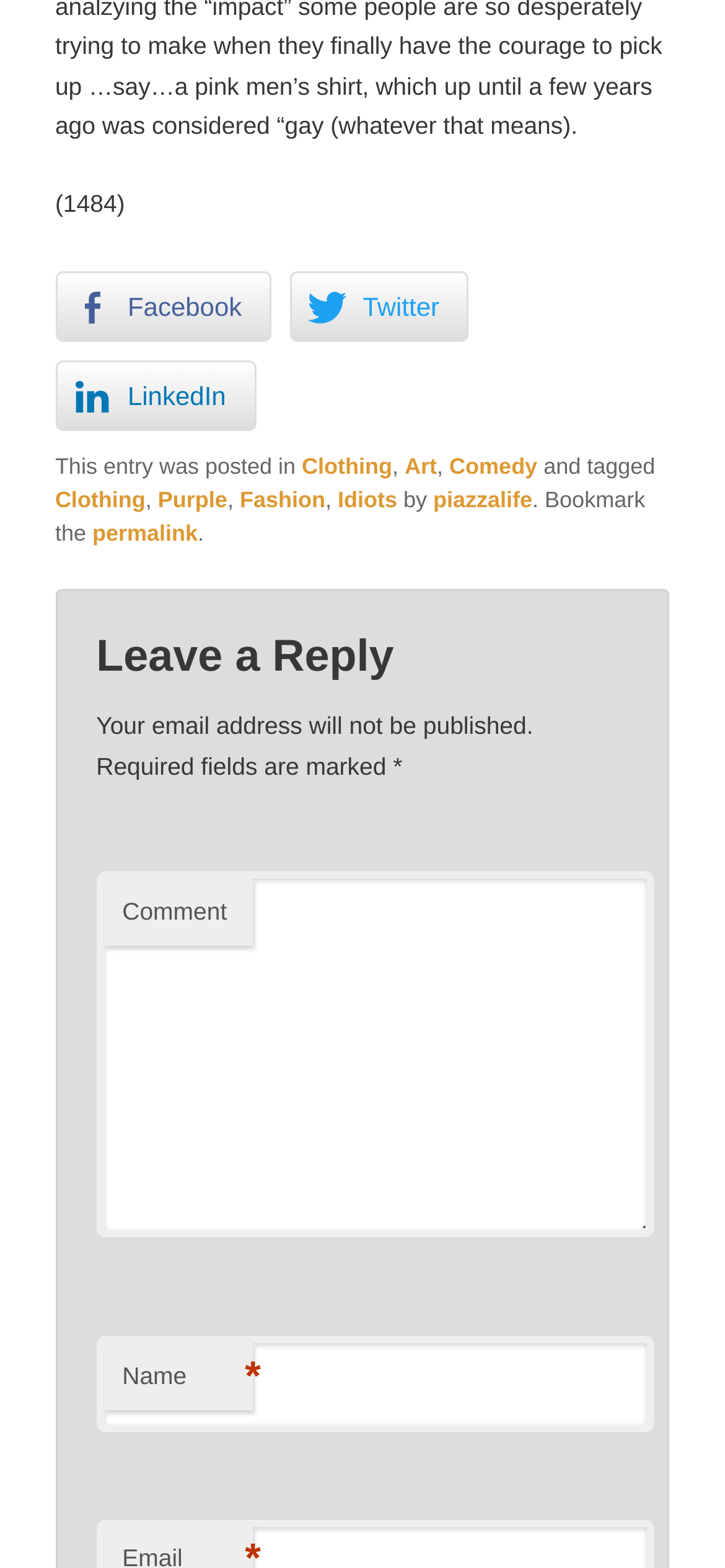Locate the bounding box coordinates of the area that needs to be clicked to fulfill the following instruction: "Enter a comment". The coordinates should be in the format of four float numbers between 0 and 1, namely [left, top, right, bottom].

[0.133, 0.556, 0.902, 0.789]